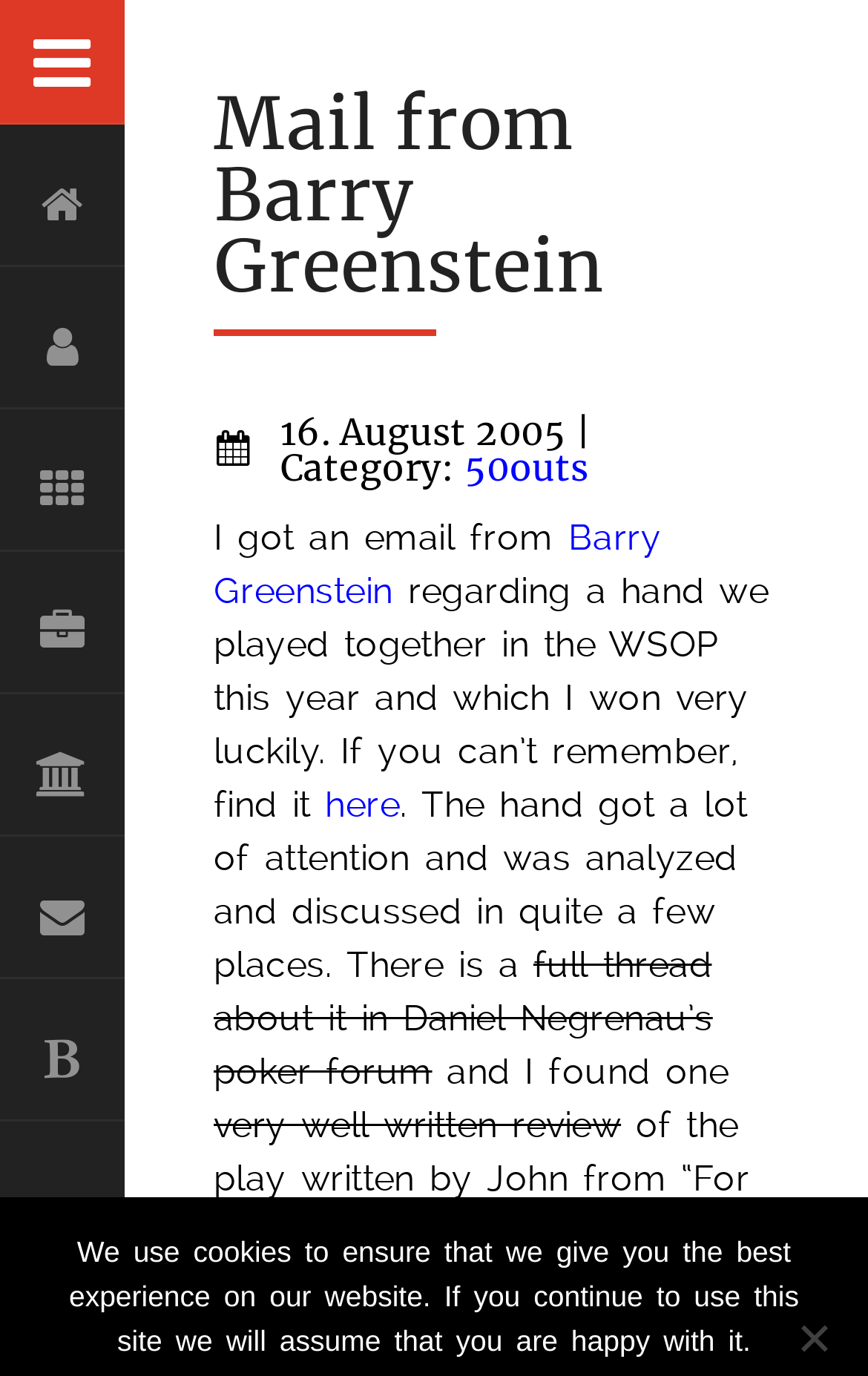What is the category of the post?
Please answer the question with a detailed and comprehensive explanation.

The webpage has a category label '16. August 2005 | Category:' followed by a link '50outs', which suggests that '50outs' is the category of the post.